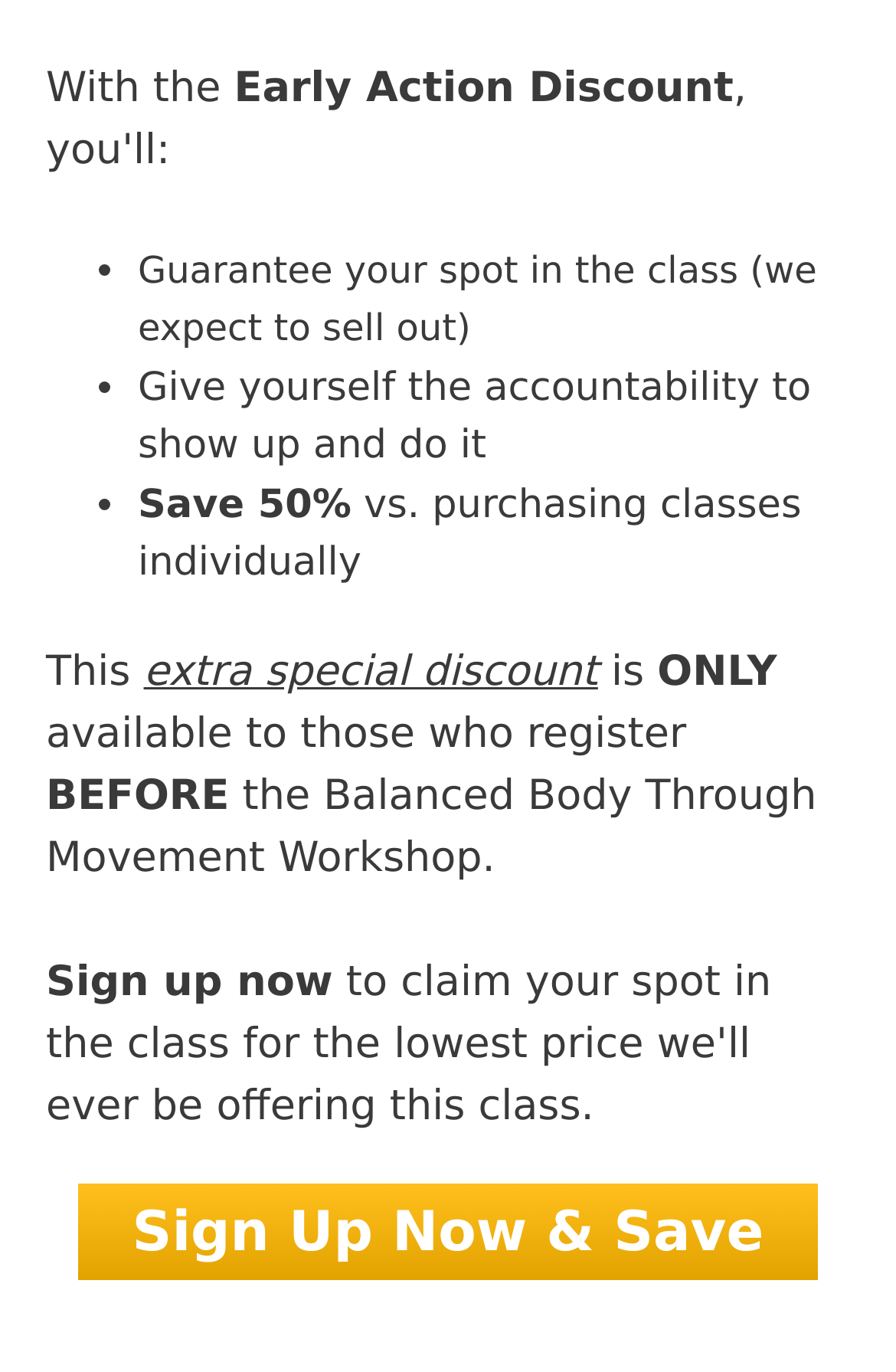Carefully examine the image and provide an in-depth answer to the question: What is the deadline to register for the discount?

The webpage states that the extra special discount is only available to those who register before the Balanced Body Through Movement Workshop, implying that the deadline to register for the discount is before the workshop starts.